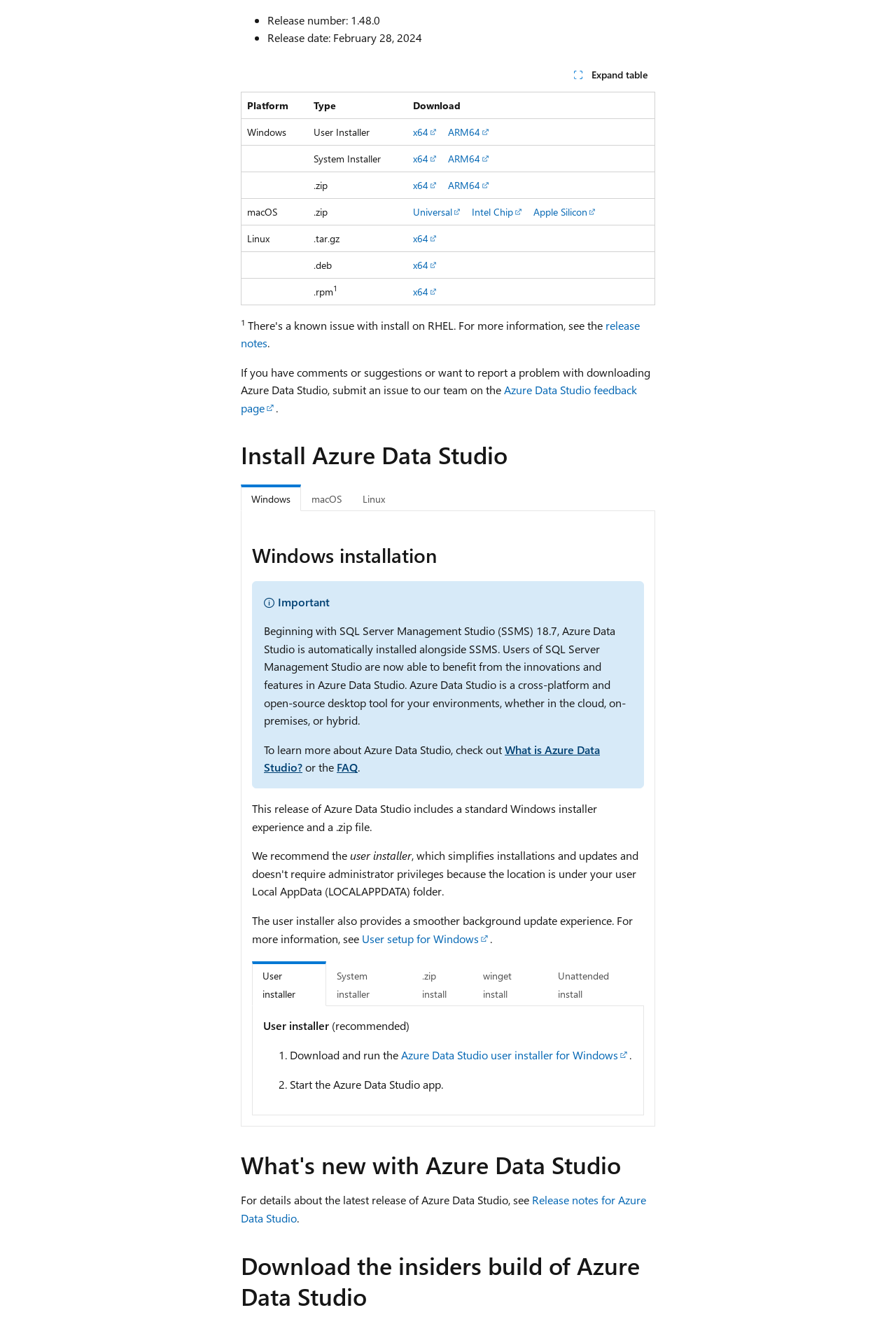Pinpoint the bounding box coordinates of the element you need to click to execute the following instruction: "Download x64". The bounding box should be represented by four float numbers between 0 and 1, in the format [left, top, right, bottom].

[0.461, 0.094, 0.489, 0.104]